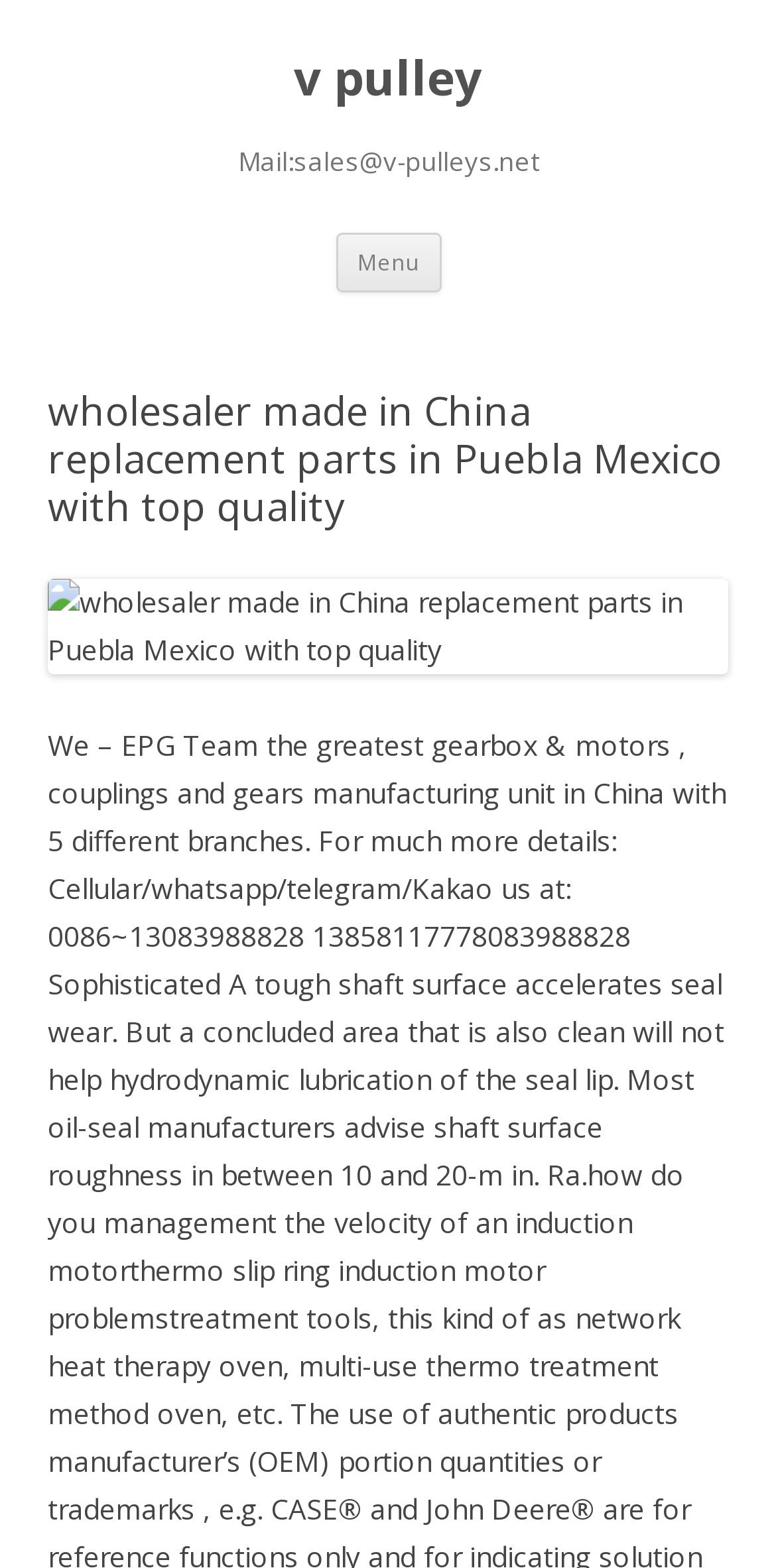What is the purpose of the button?
Please provide a full and detailed response to the question.

I found a button element with the text 'Menu'. This suggests that the purpose of the button is to open a menu, possibly containing navigation options or other features.